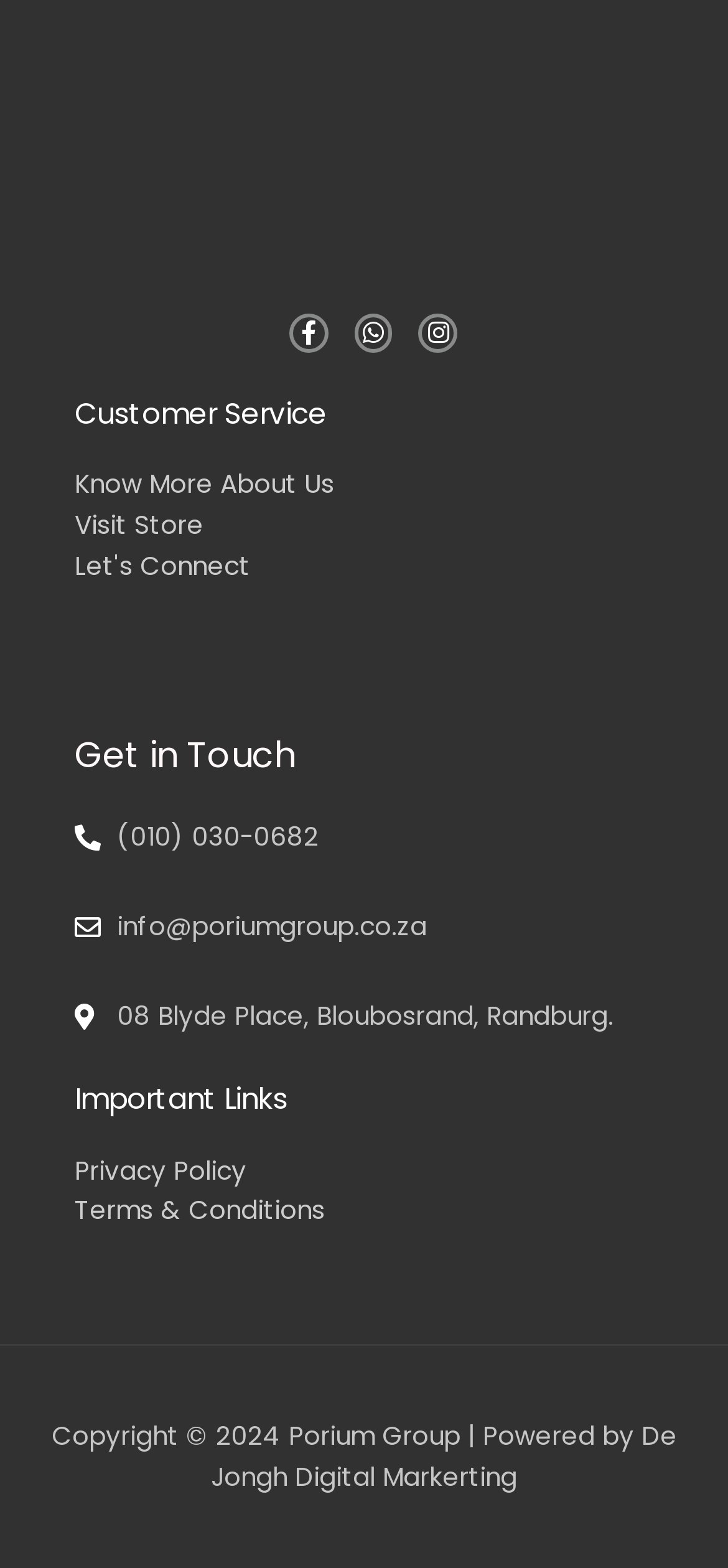Determine the bounding box coordinates of the clickable element to achieve the following action: 'Visit the store'. Provide the coordinates as four float values between 0 and 1, formatted as [left, top, right, bottom].

[0.103, 0.323, 0.923, 0.349]